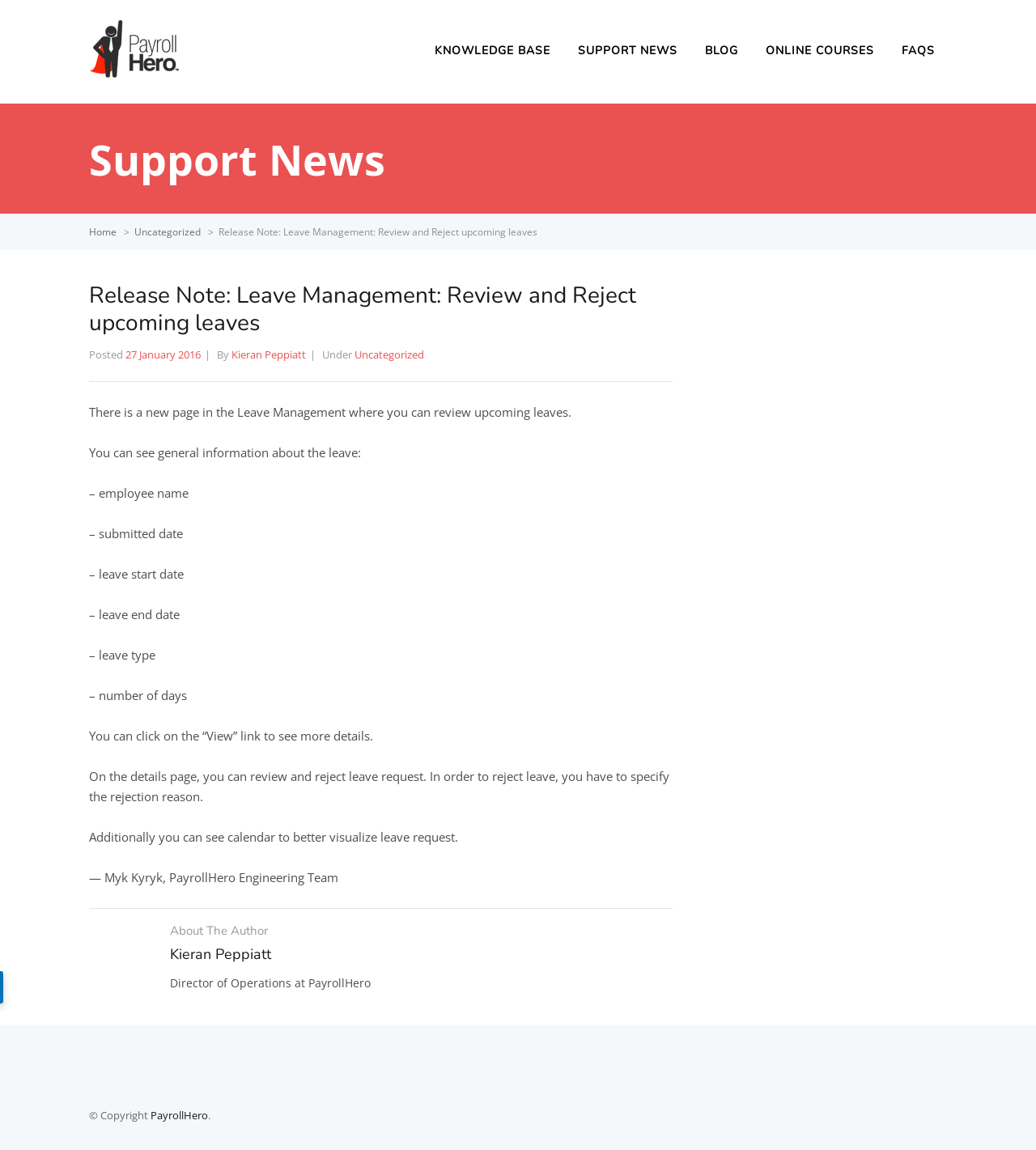Determine the bounding box coordinates for the clickable element to execute this instruction: "Click on the 'Home' link". Provide the coordinates as four float numbers between 0 and 1, i.e., [left, top, right, bottom].

[0.086, 0.196, 0.112, 0.208]